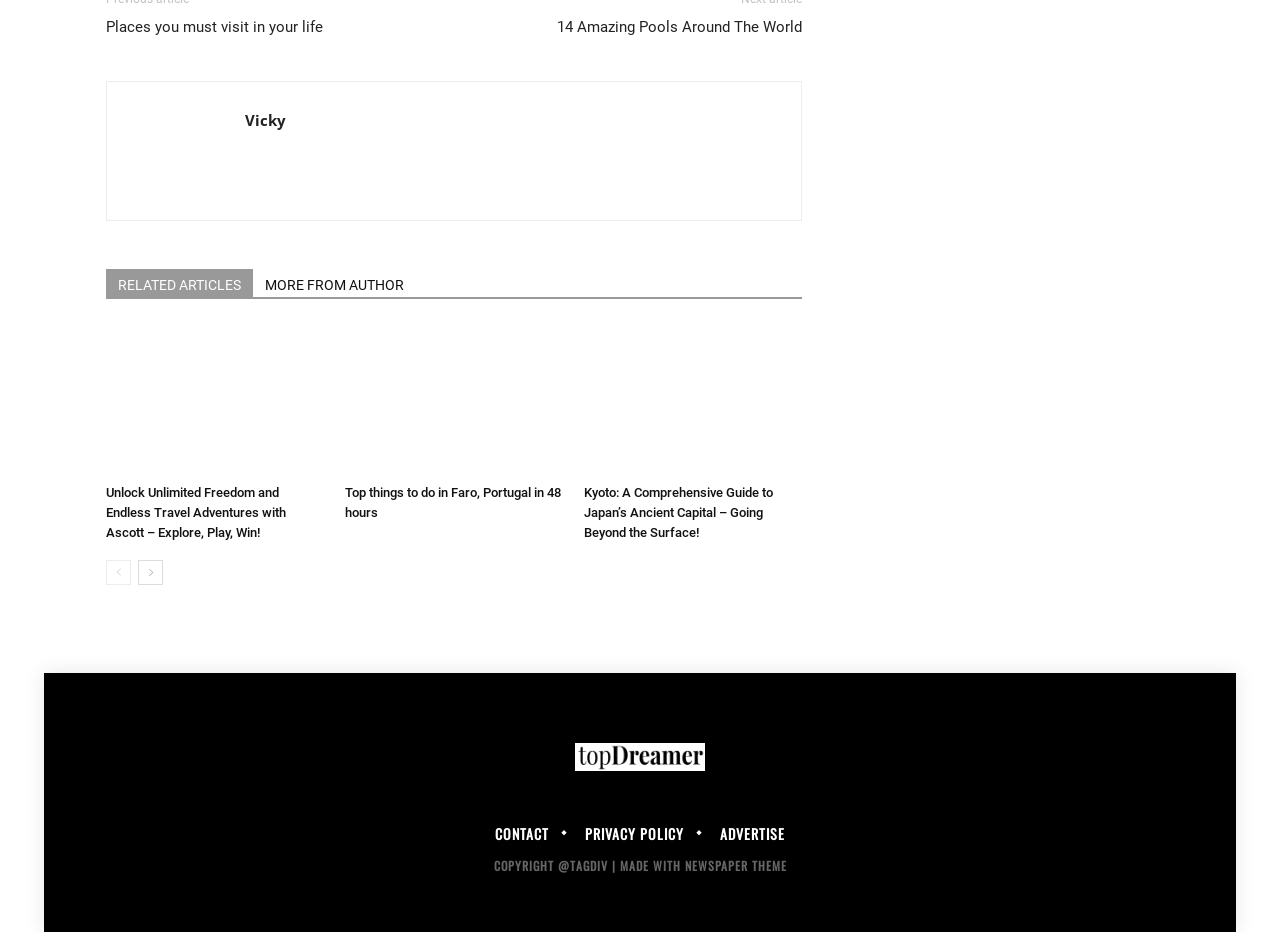Please identify the bounding box coordinates for the region that you need to click to follow this instruction: "View 'Kyoto: A Comprehensive Guide to Japan’s Ancient Capital – Going Beyond the Surface!' article".

[0.456, 0.35, 0.627, 0.511]